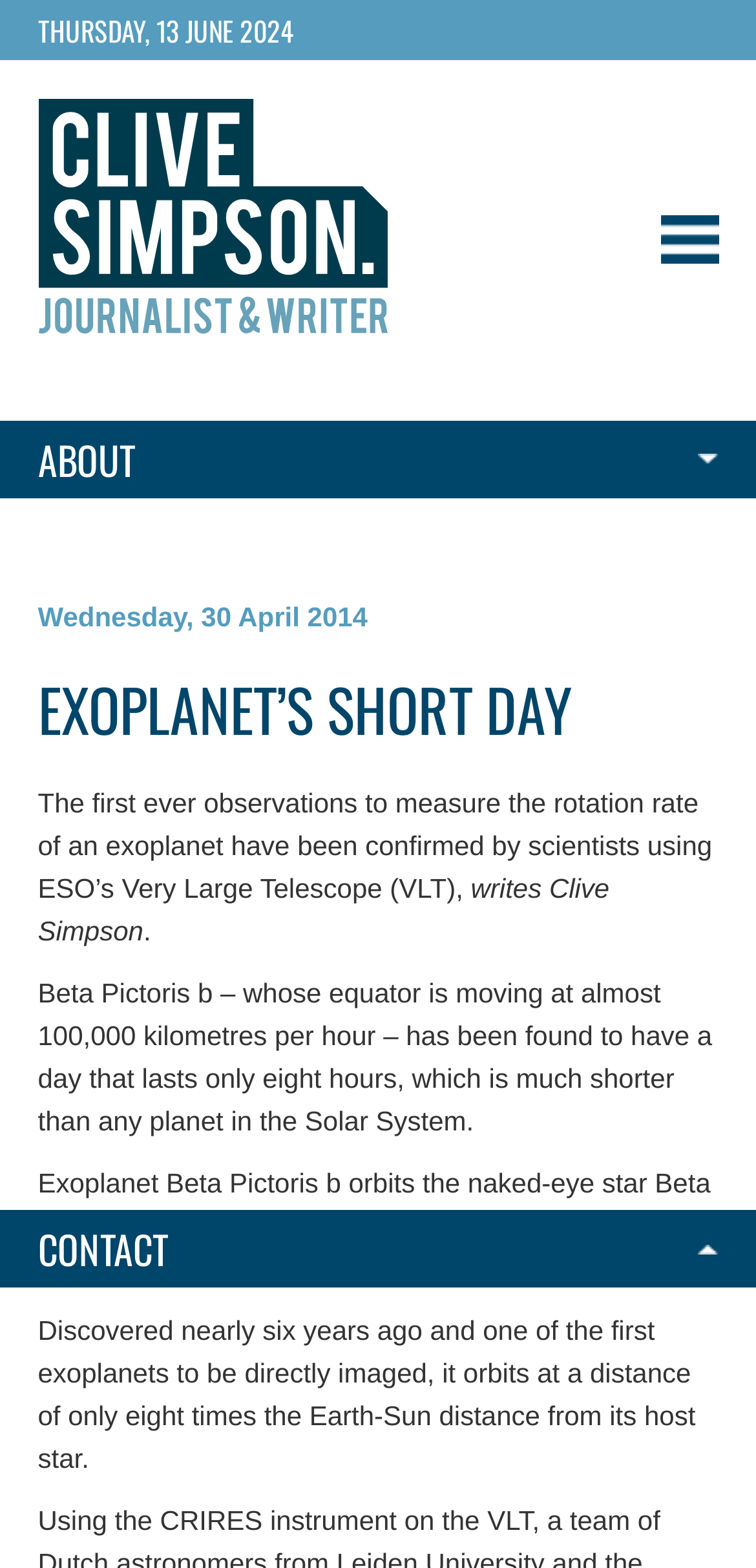How long is a day on Beta Pictoris b?
Respond to the question with a single word or phrase according to the image.

eight hours